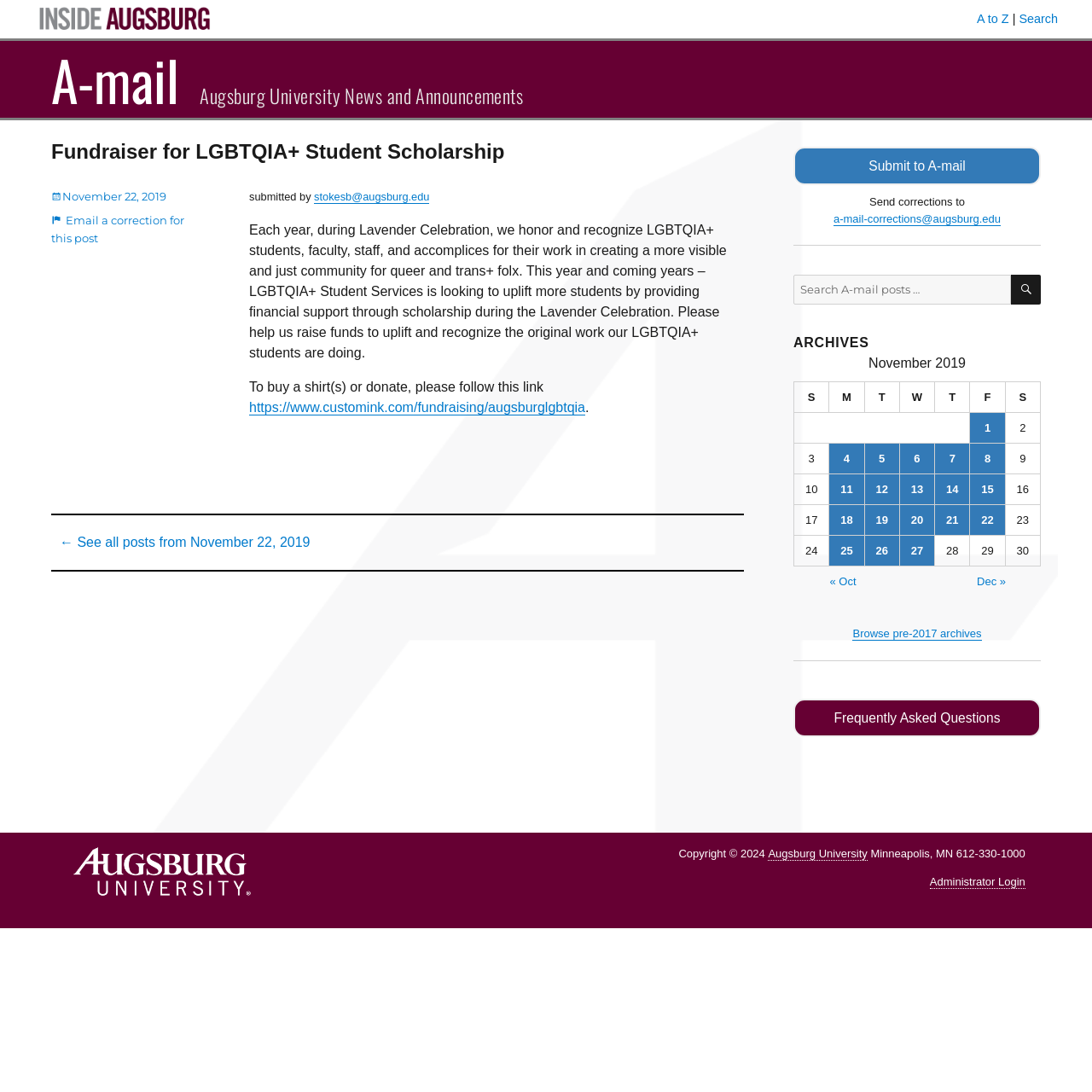Locate the bounding box coordinates of the item that should be clicked to fulfill the instruction: "Search for posts".

[0.727, 0.252, 0.926, 0.279]